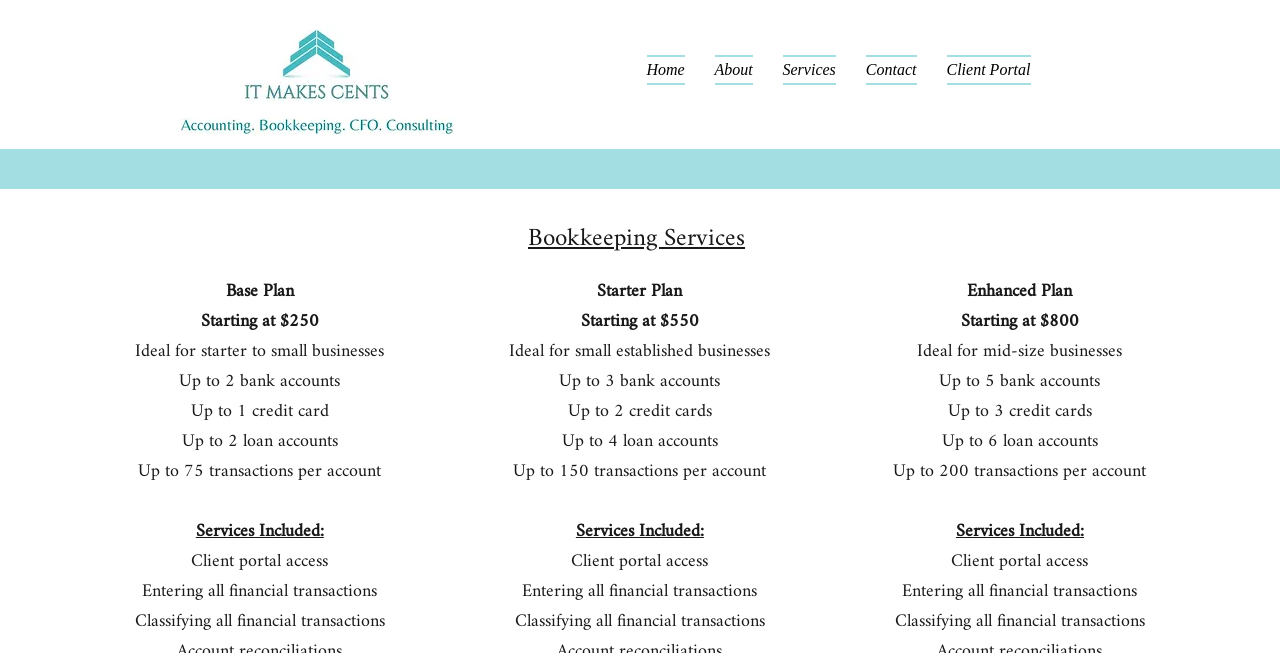Provide a brief response in the form of a single word or phrase:
What is the starting price of the Starter Plan?

$550